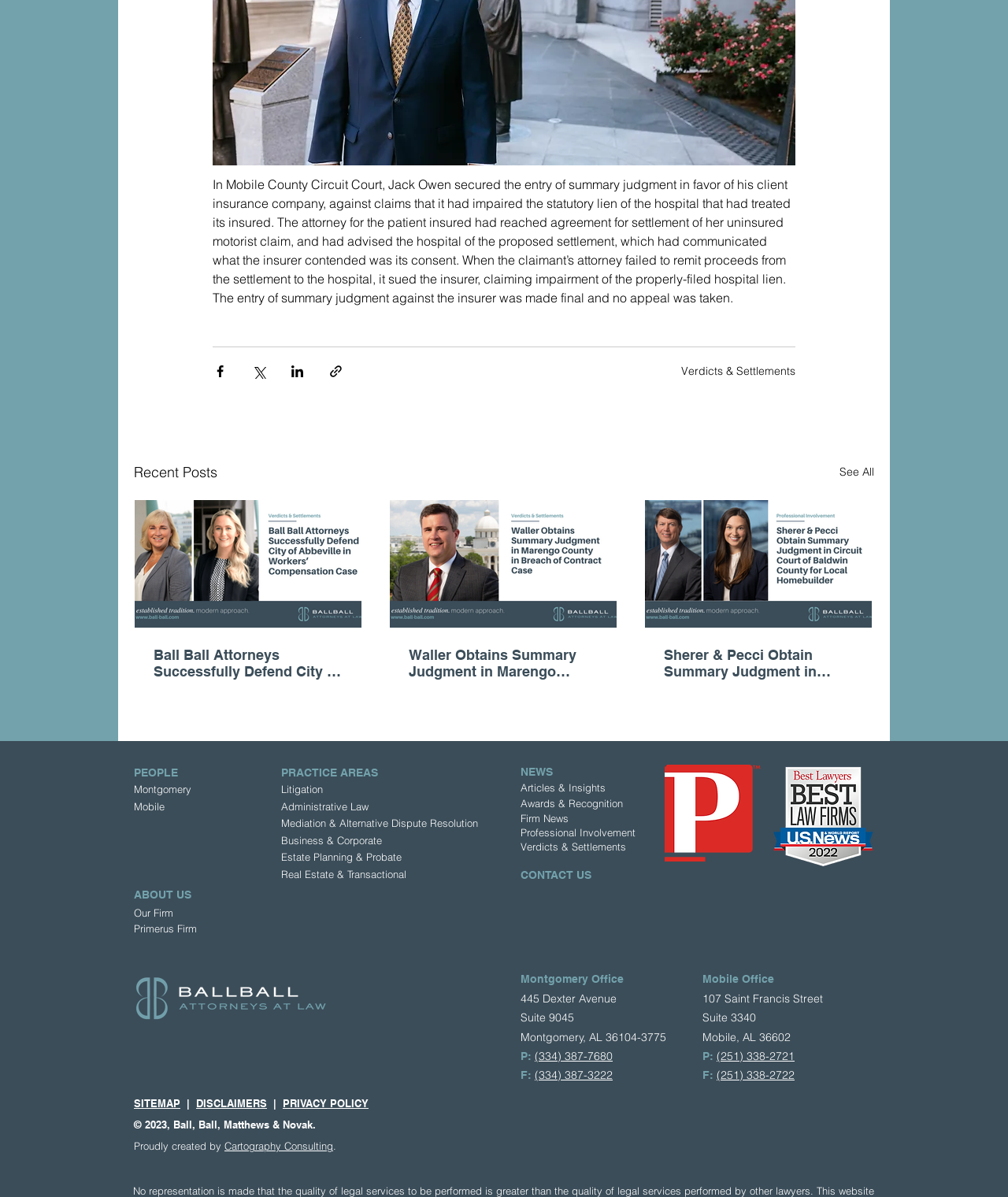Please specify the bounding box coordinates in the format (top-left x, top-left y, bottom-right x, bottom-right y), with values ranging from 0 to 1. Identify the bounding box for the UI component described as follows: Mange.cls-1{fill:#231f20}

None